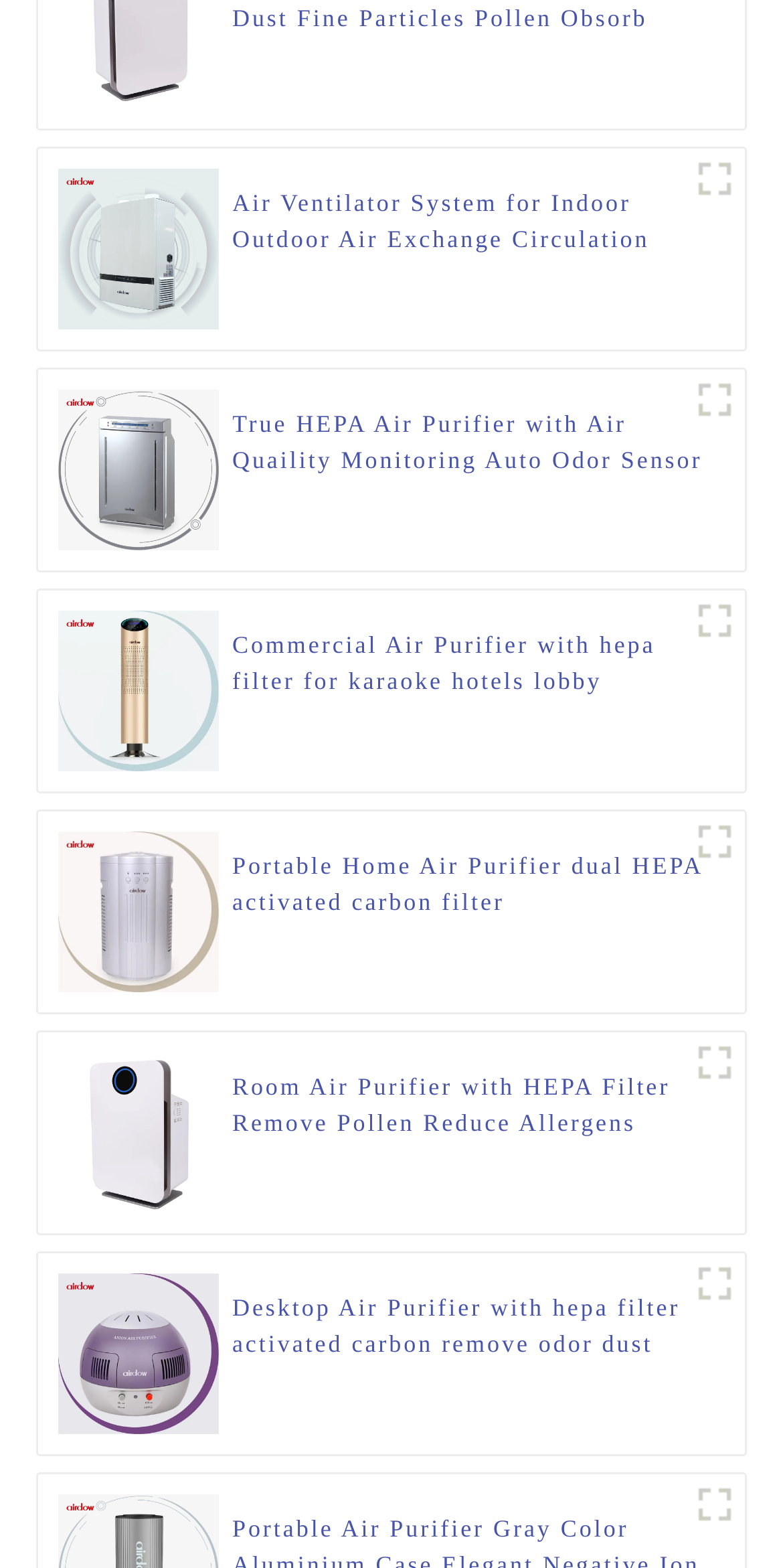Are the air purifiers suitable for indoor use?
Answer the question with detailed information derived from the image.

The descriptions of the air purifier models suggest that they are suitable for indoor use, as they mention applications like 'Indoor Outdoor Air Exchange Circulation', 'Home Air Purifier', and 'Desktop Air Purifier'. This implies that the air purifiers are designed for use within indoor environments.